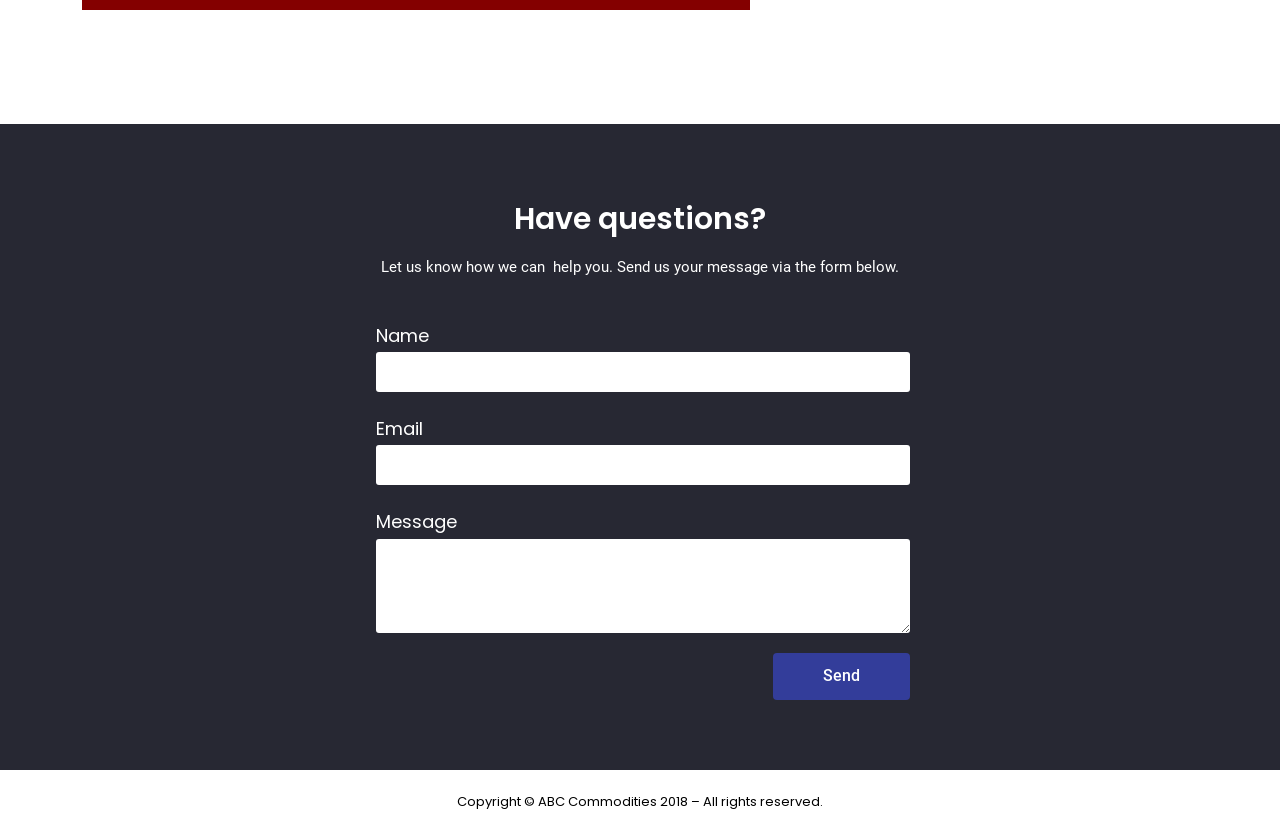Provide the bounding box coordinates of the HTML element this sentence describes: "Send". The bounding box coordinates consist of four float numbers between 0 and 1, i.e., [left, top, right, bottom].

[0.604, 0.78, 0.711, 0.836]